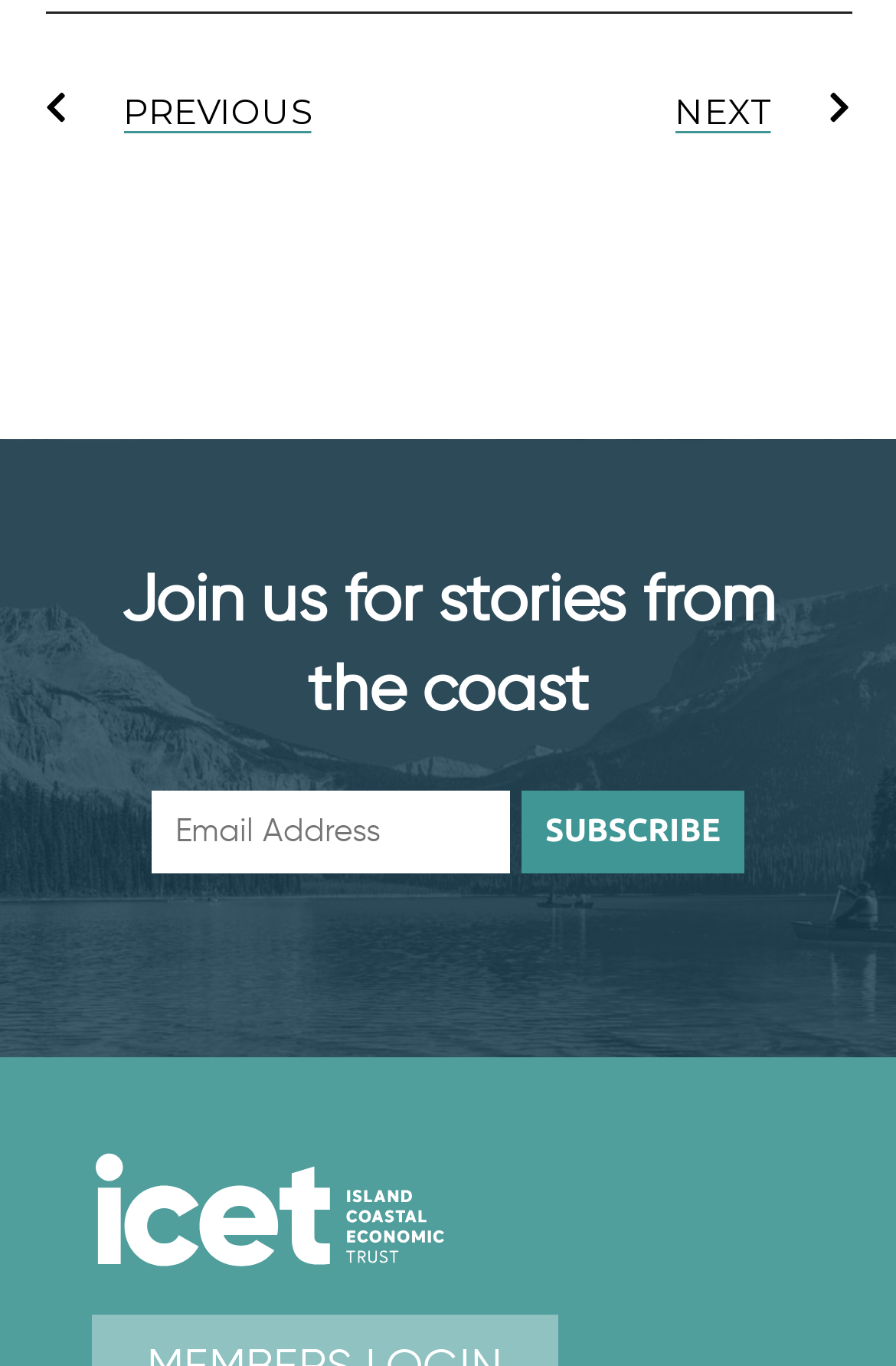What is the text on the button?
Using the picture, provide a one-word or short phrase answer.

SUBSCRIBE